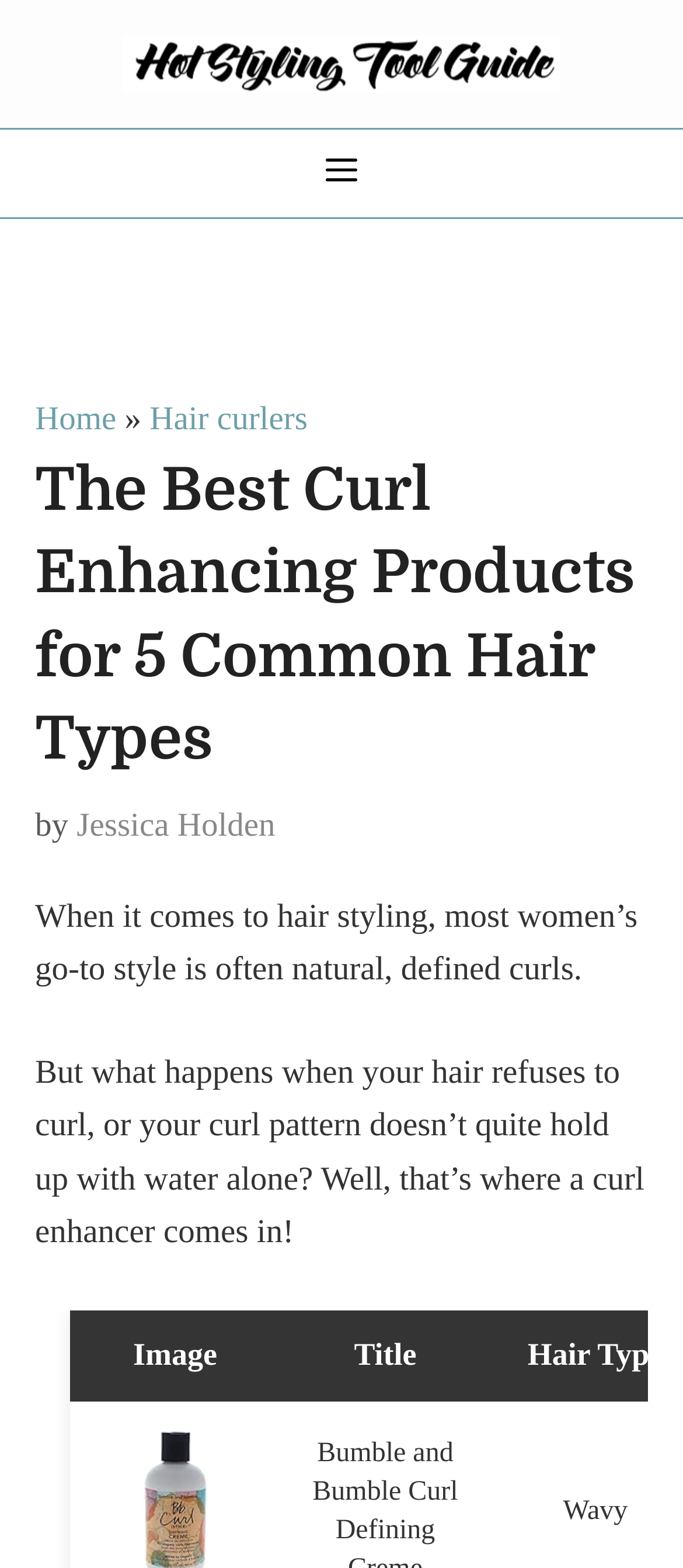Refer to the image and provide a thorough answer to this question:
How many columns are in the table?

The table has two columns, one with the header 'Image' and the other with the header 'Title'.